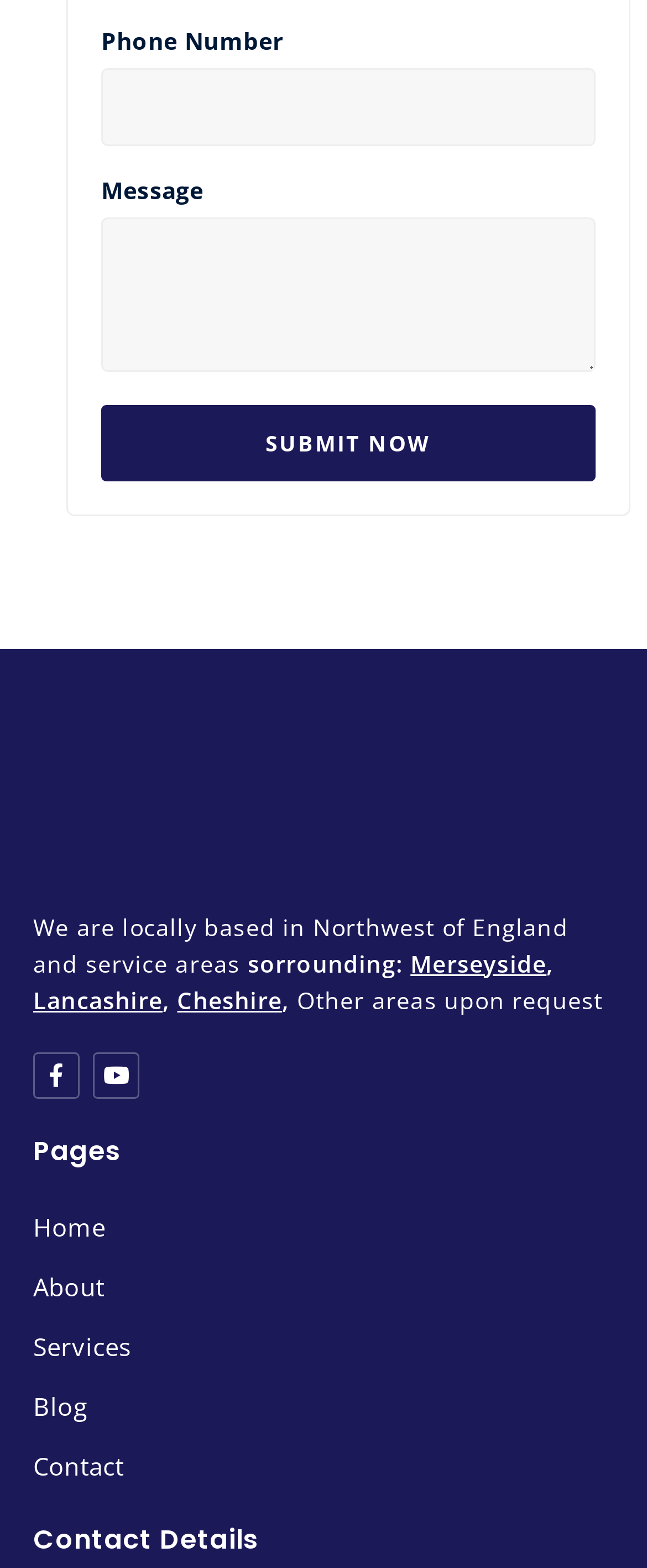Pinpoint the bounding box coordinates of the clickable element to carry out the following instruction: "Download the official NPS app on the App Store."

None